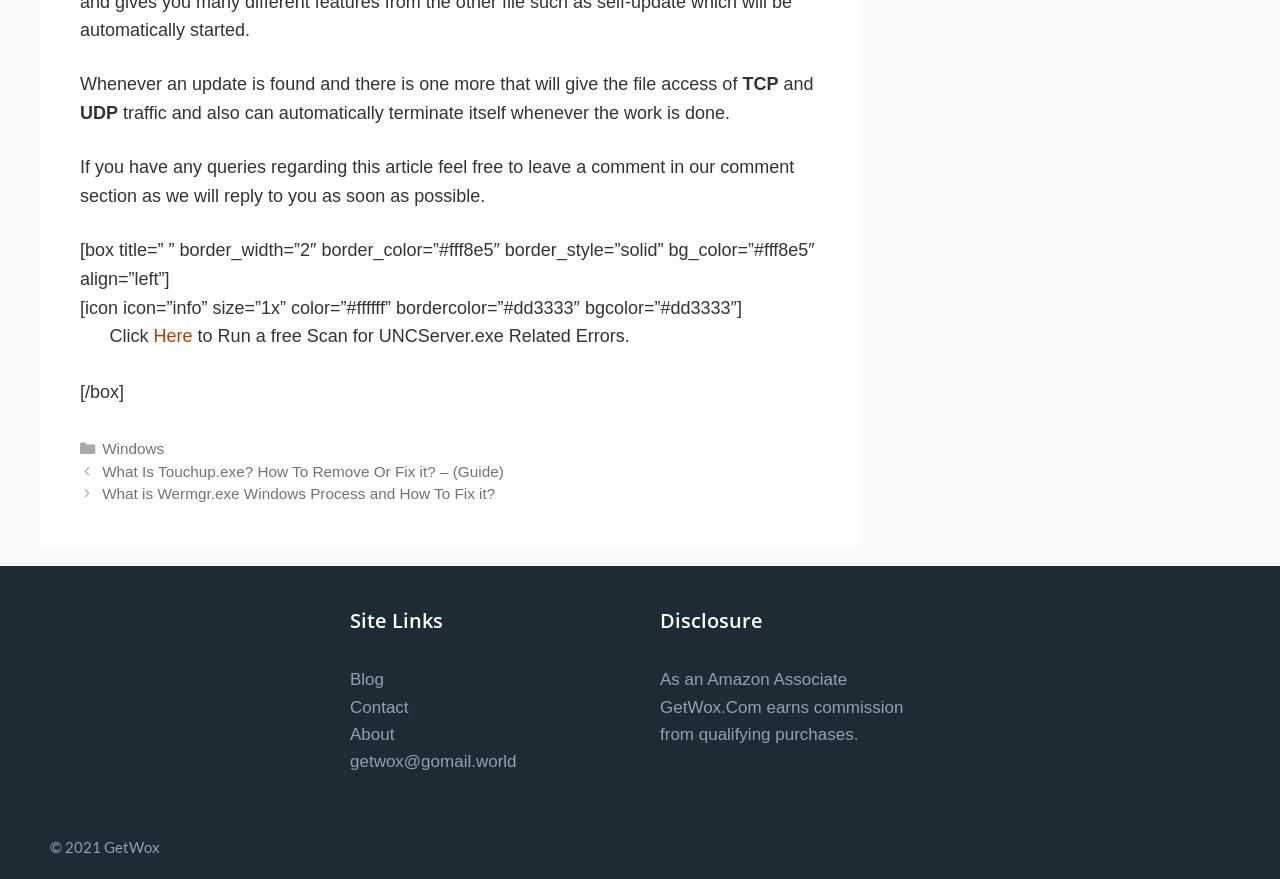Based on the provided description, "About", find the bounding box of the corresponding UI element in the screenshot.

[0.273, 0.825, 0.308, 0.846]